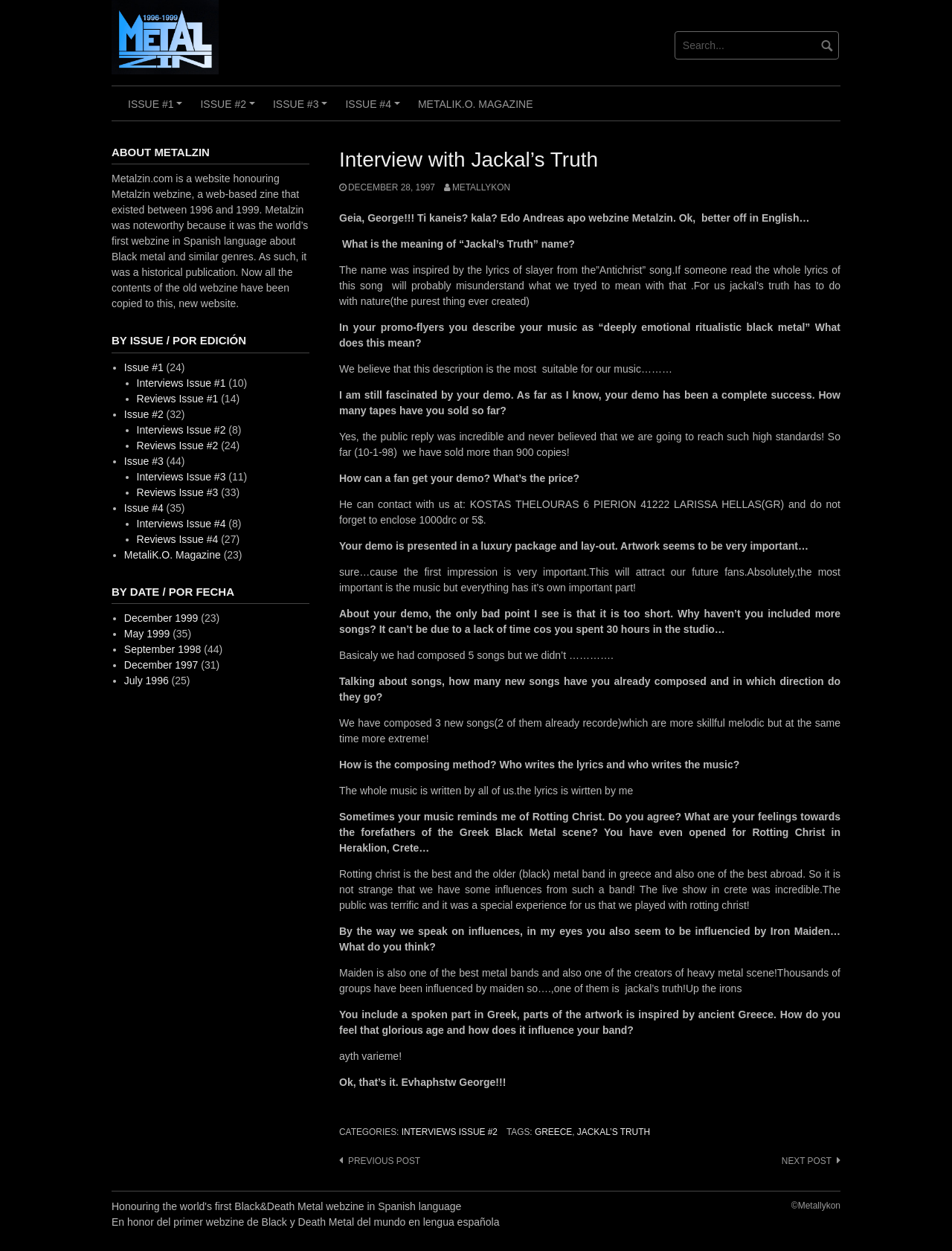How many issues of the webzine are listed?
Craft a detailed and extensive response to the question.

The answer can be found in the 'BY ISSUE / POR EDICIÓN' section, where links to Issue #1, Issue #2, and Issue #3 are provided.